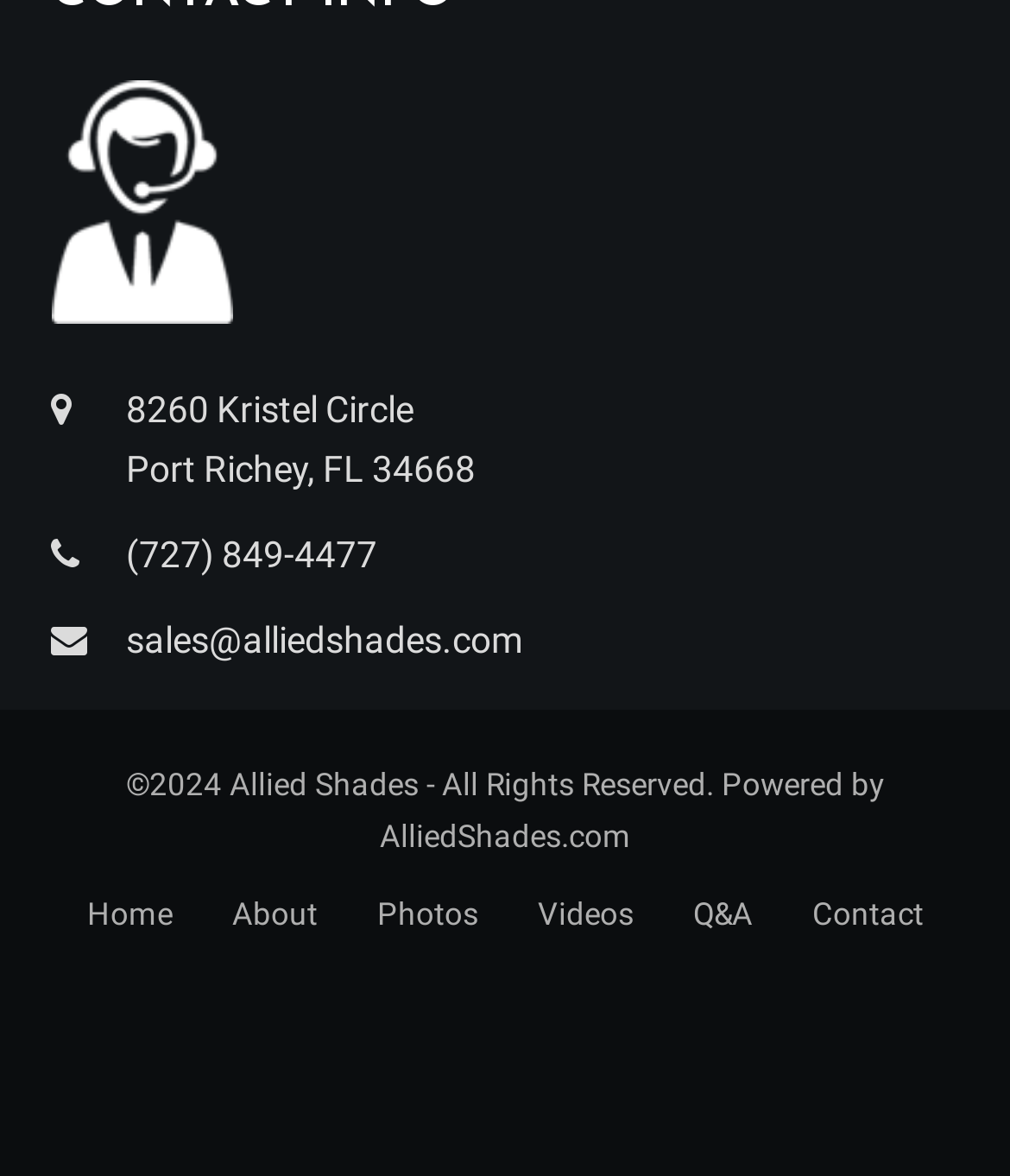Please identify the bounding box coordinates of the element's region that should be clicked to execute the following instruction: "contact us". The bounding box coordinates must be four float numbers between 0 and 1, i.e., [left, top, right, bottom].

[0.804, 0.762, 0.914, 0.793]